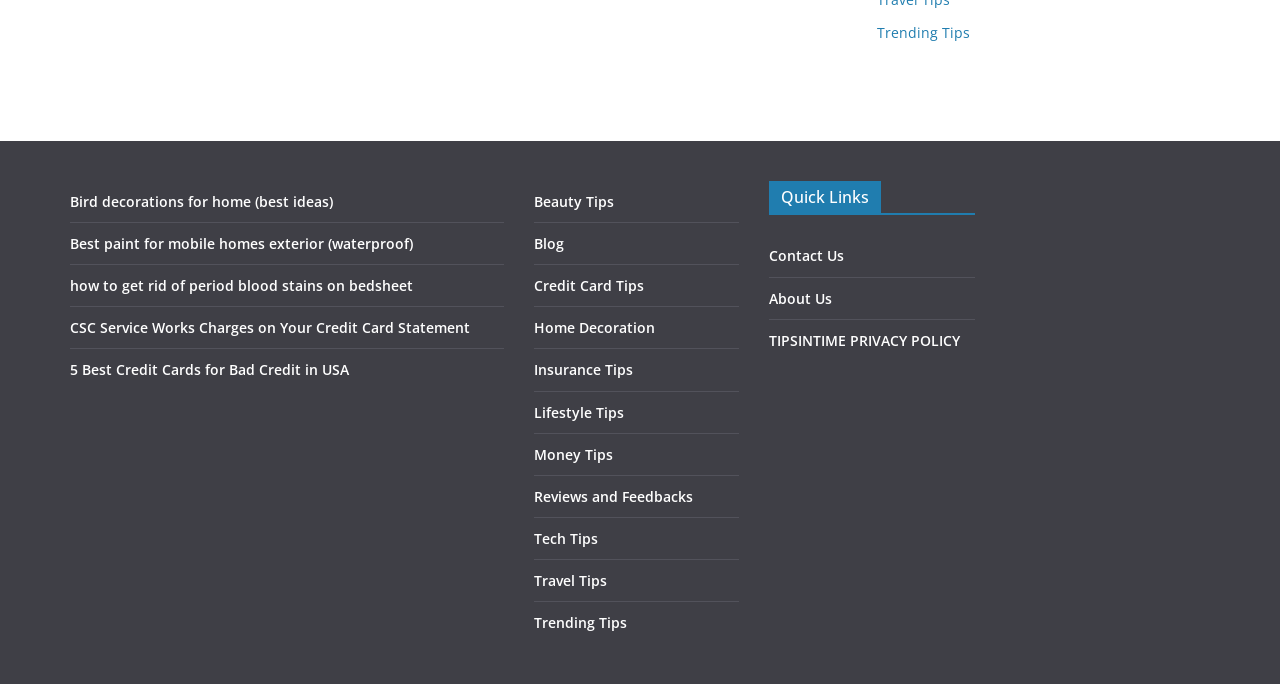Given the element description "Insurance Tips" in the screenshot, predict the bounding box coordinates of that UI element.

[0.417, 0.53, 0.487, 0.552]